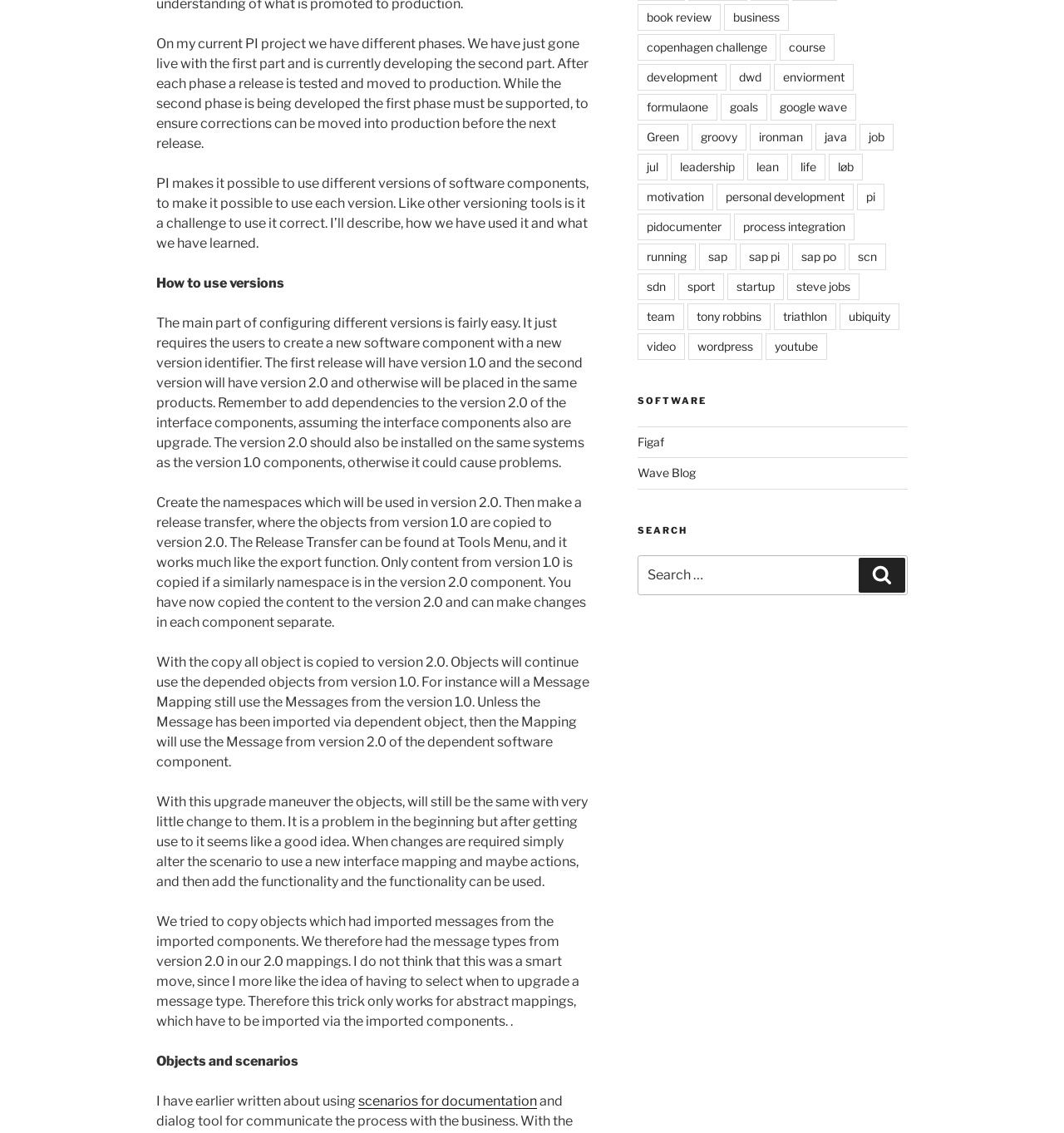Find the bounding box of the web element that fits this description: "scenarios for documentation".

[0.337, 0.965, 0.505, 0.979]